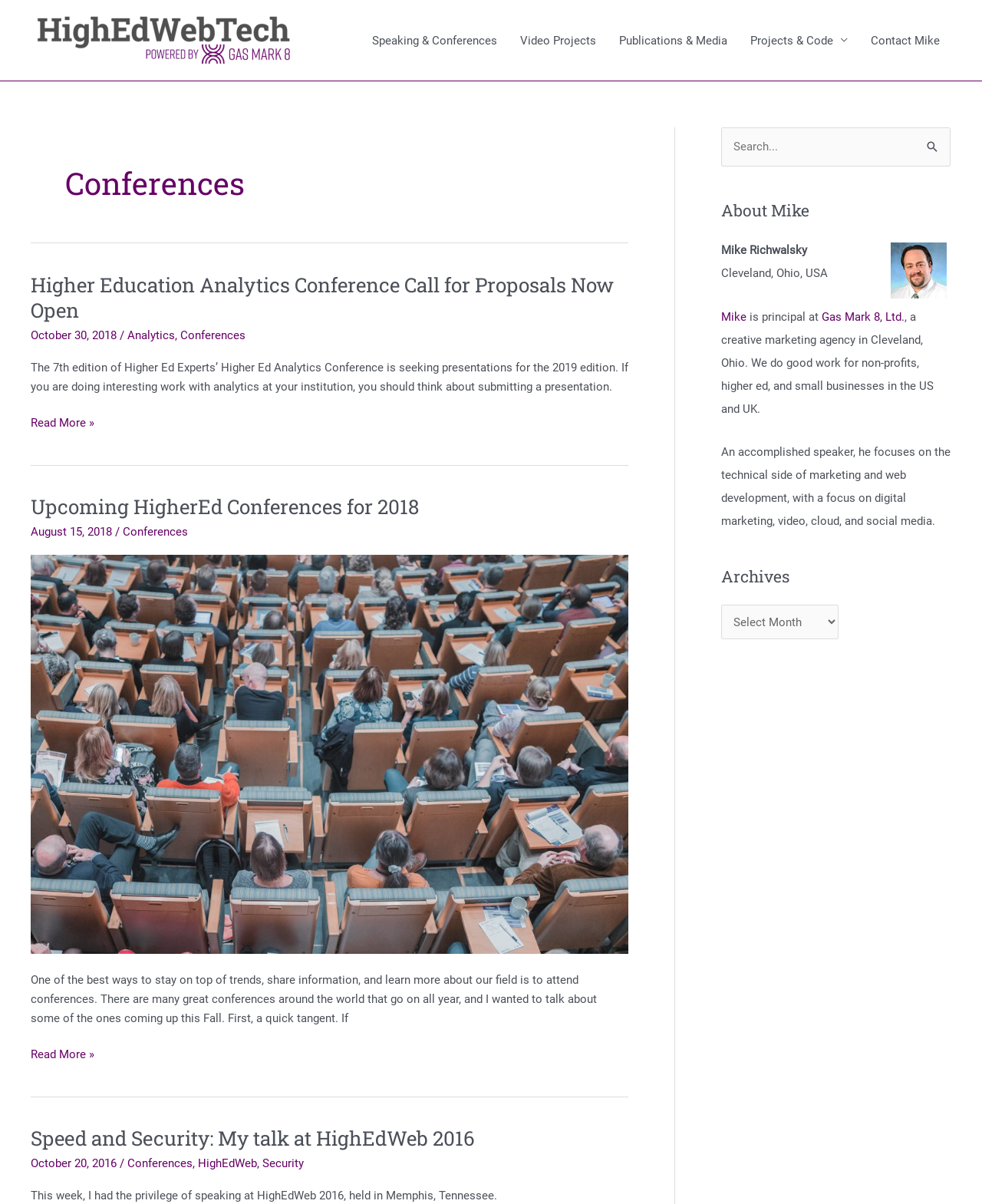Predict the bounding box coordinates of the UI element that matches this description: "HighEdWeb". The coordinates should be in the format [left, top, right, bottom] with each value between 0 and 1.

[0.202, 0.961, 0.262, 0.972]